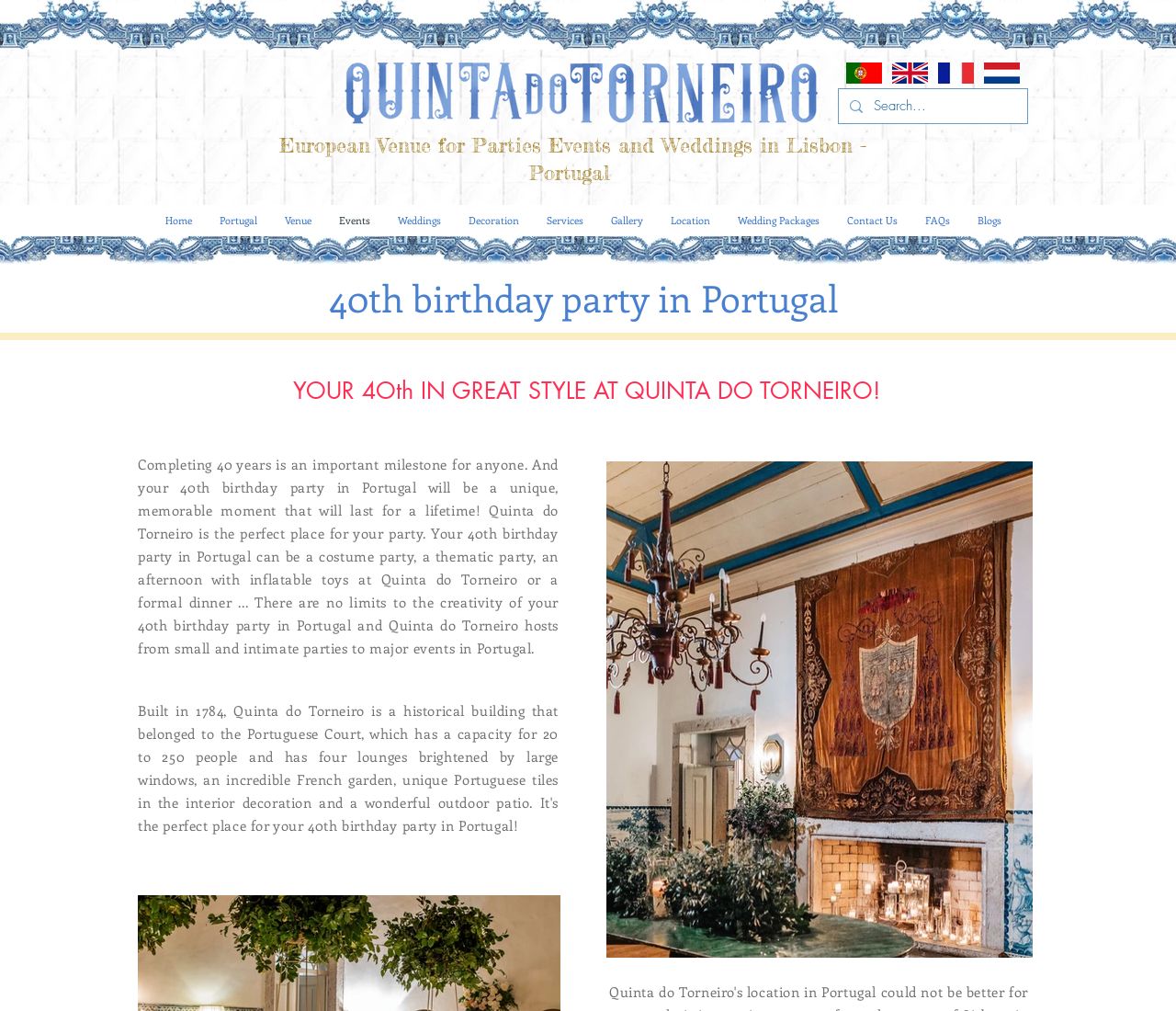Identify the bounding box coordinates of the clickable region to carry out the given instruction: "Enter your name".

None